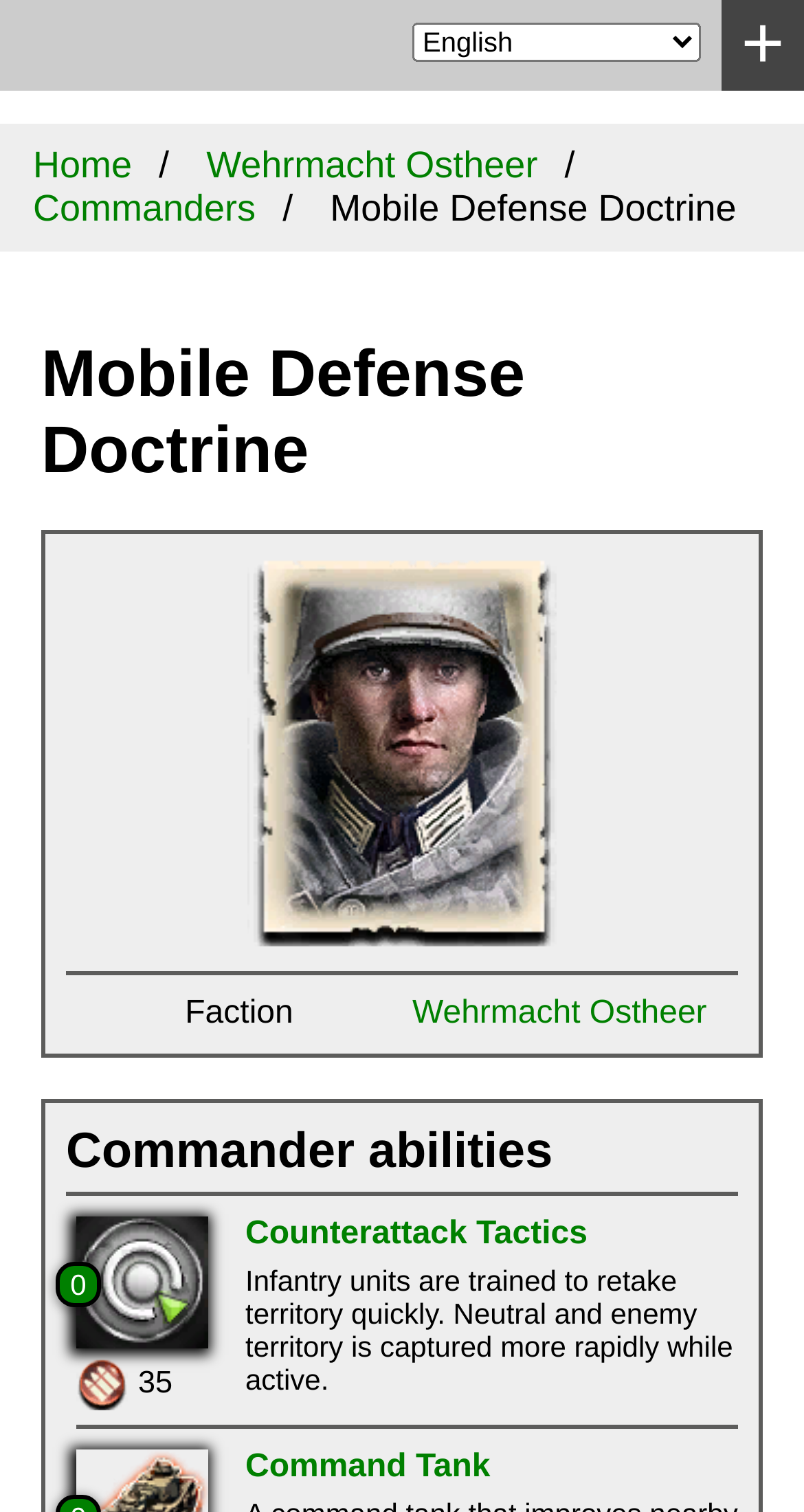Find the bounding box coordinates for the UI element whose description is: "Counterattack Tactics". The coordinates should be four float numbers between 0 and 1, in the format [left, top, right, bottom].

[0.305, 0.805, 0.918, 0.829]